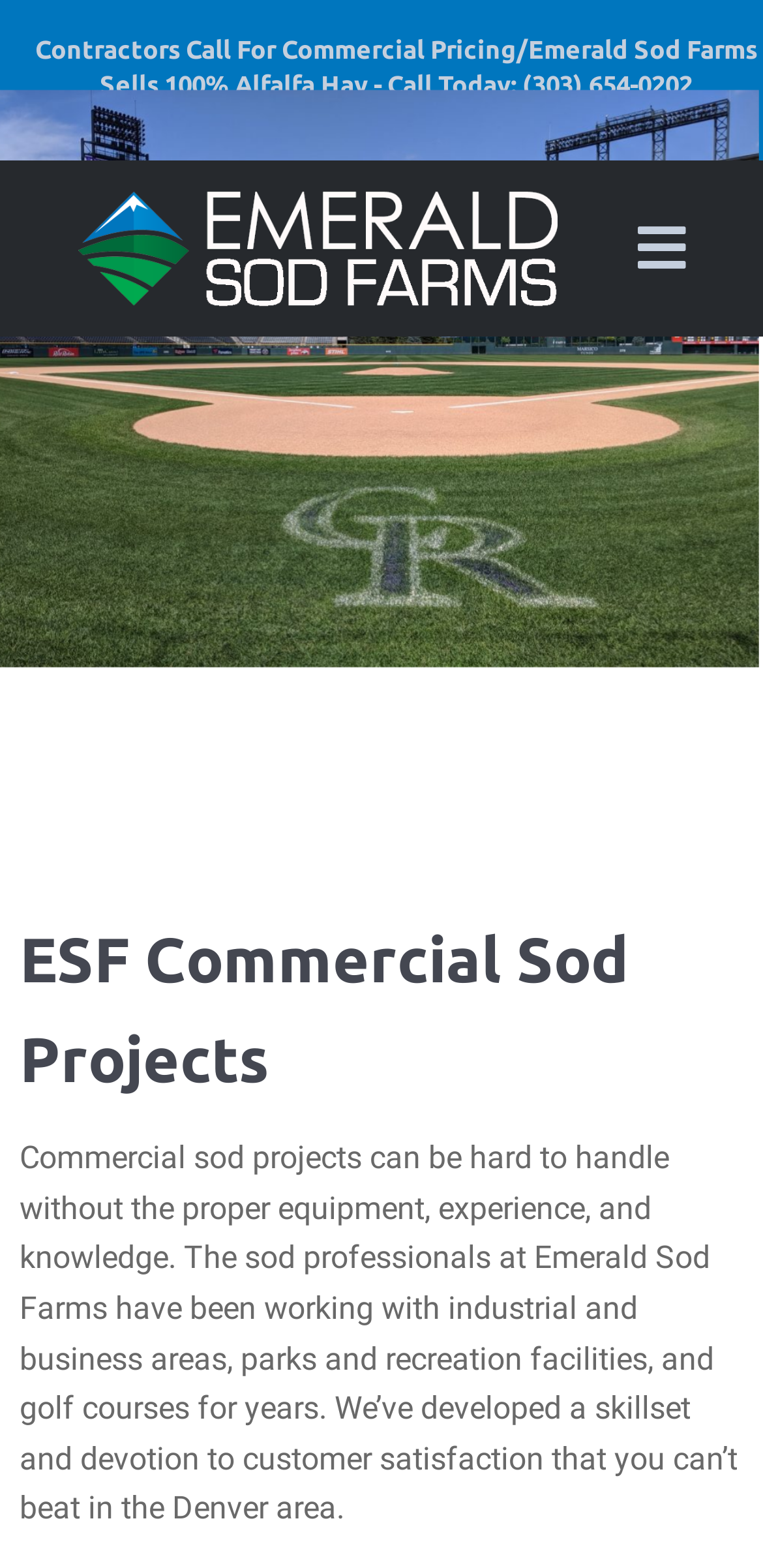Answer with a single word or phrase: 
What is the phone number for commercial pricing?

(303) 654-0202